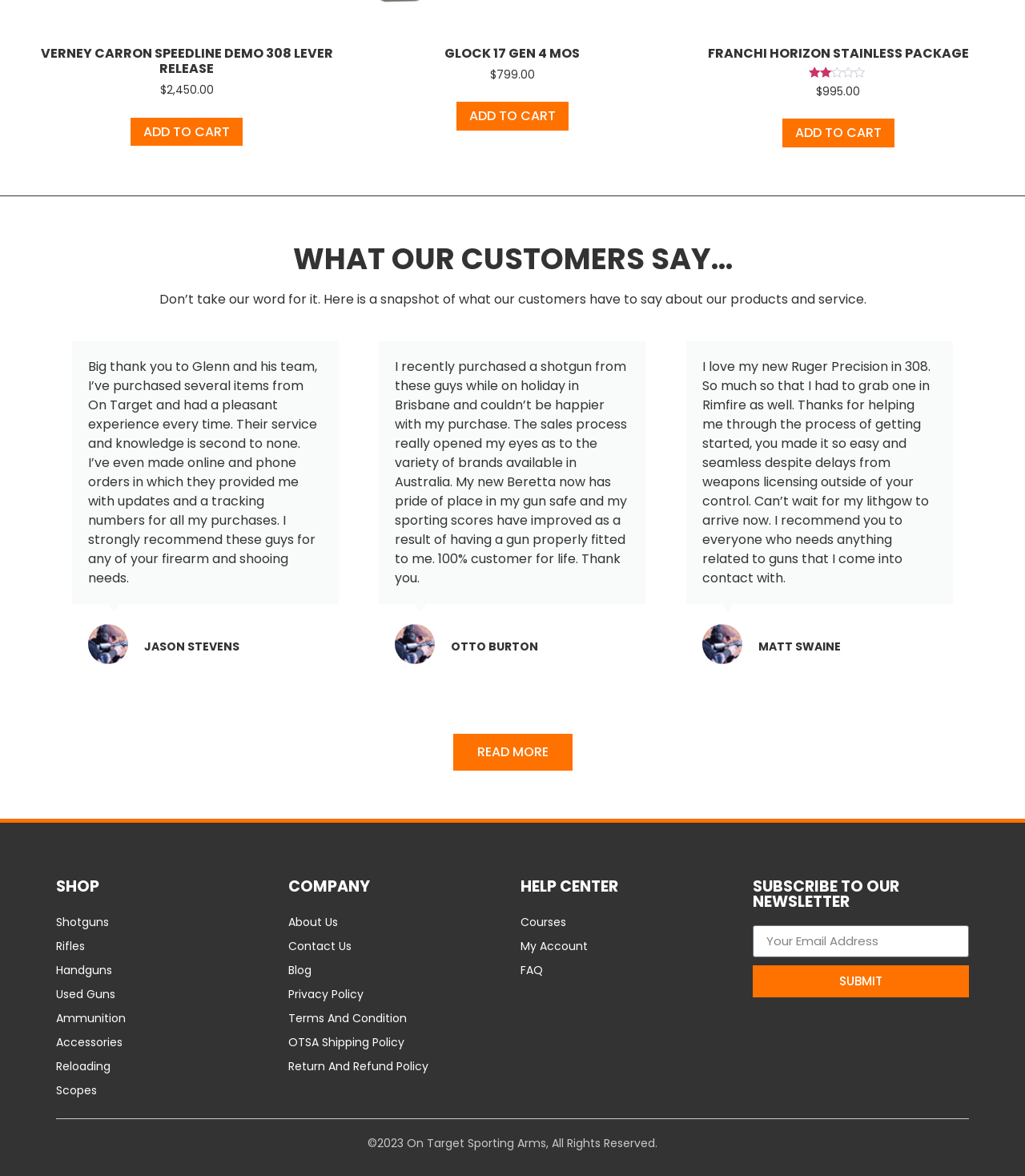Specify the bounding box coordinates of the element's region that should be clicked to achieve the following instruction: "Add Verney Carron Speedline Demo 308 Lever Release to cart". The bounding box coordinates consist of four float numbers between 0 and 1, in the format [left, top, right, bottom].

[0.128, 0.1, 0.237, 0.124]